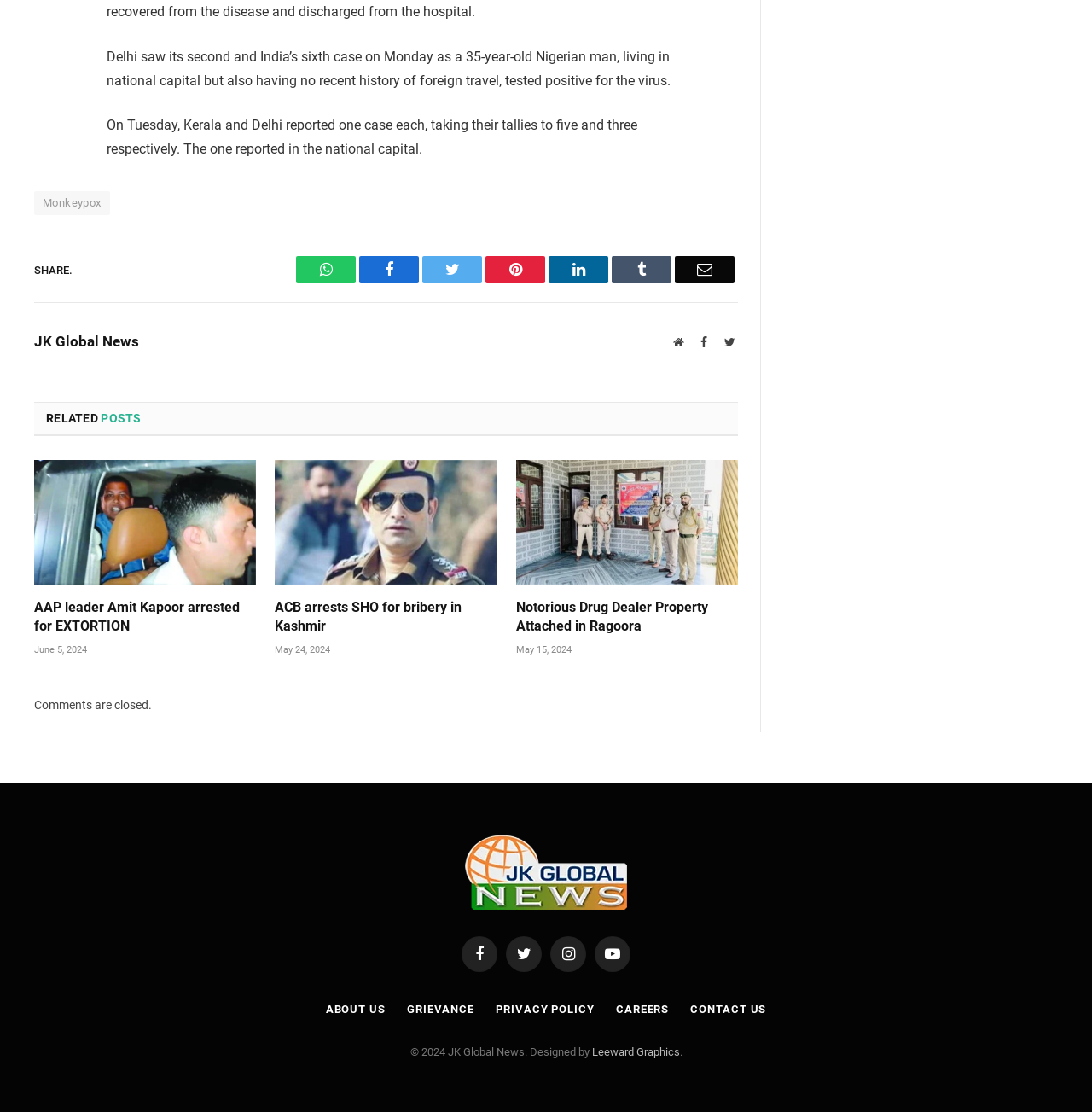Answer the question using only a single word or phrase: 
What is the copyright year of the website?

2024